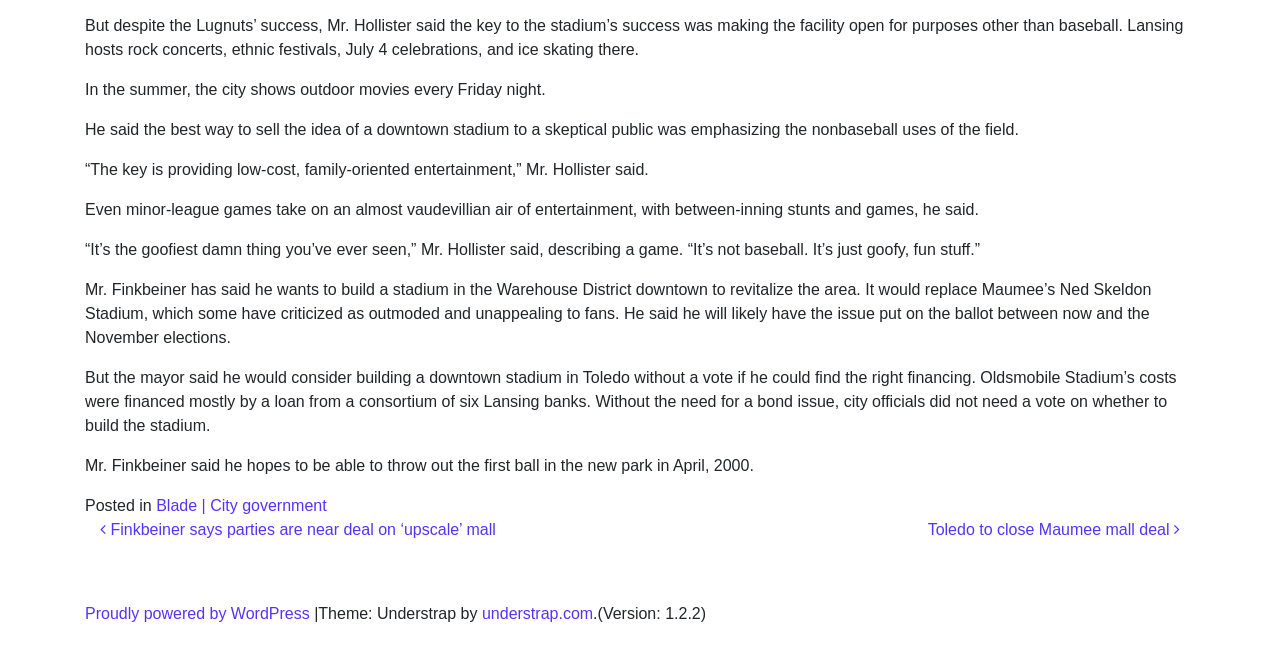Determine the bounding box for the described UI element: "Testimonials".

None